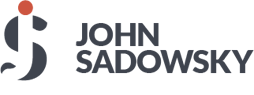Give a concise answer of one word or phrase to the question: 
What is the abstract representation of in the emblem?

The letter 'J'